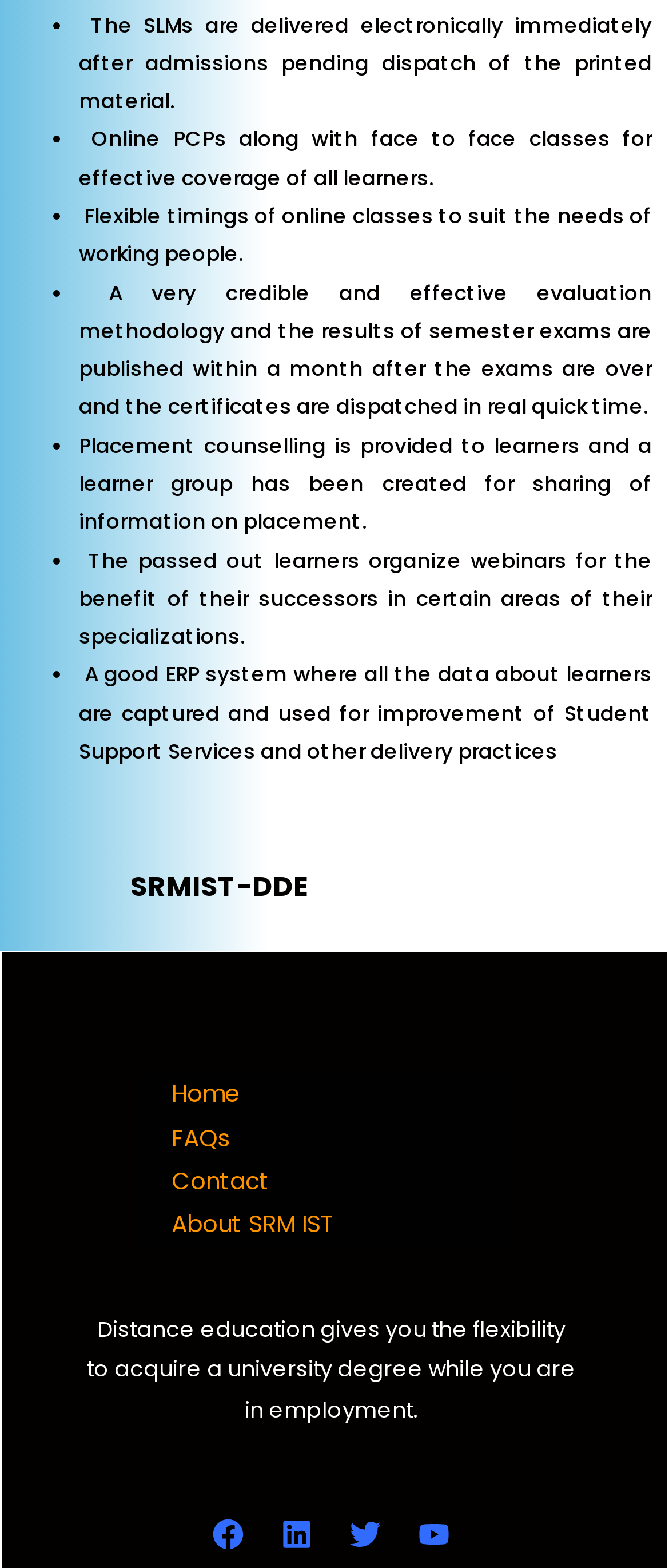Give a short answer to this question using one word or a phrase:
What is the purpose of the 'Placement counselling'?

To help learners